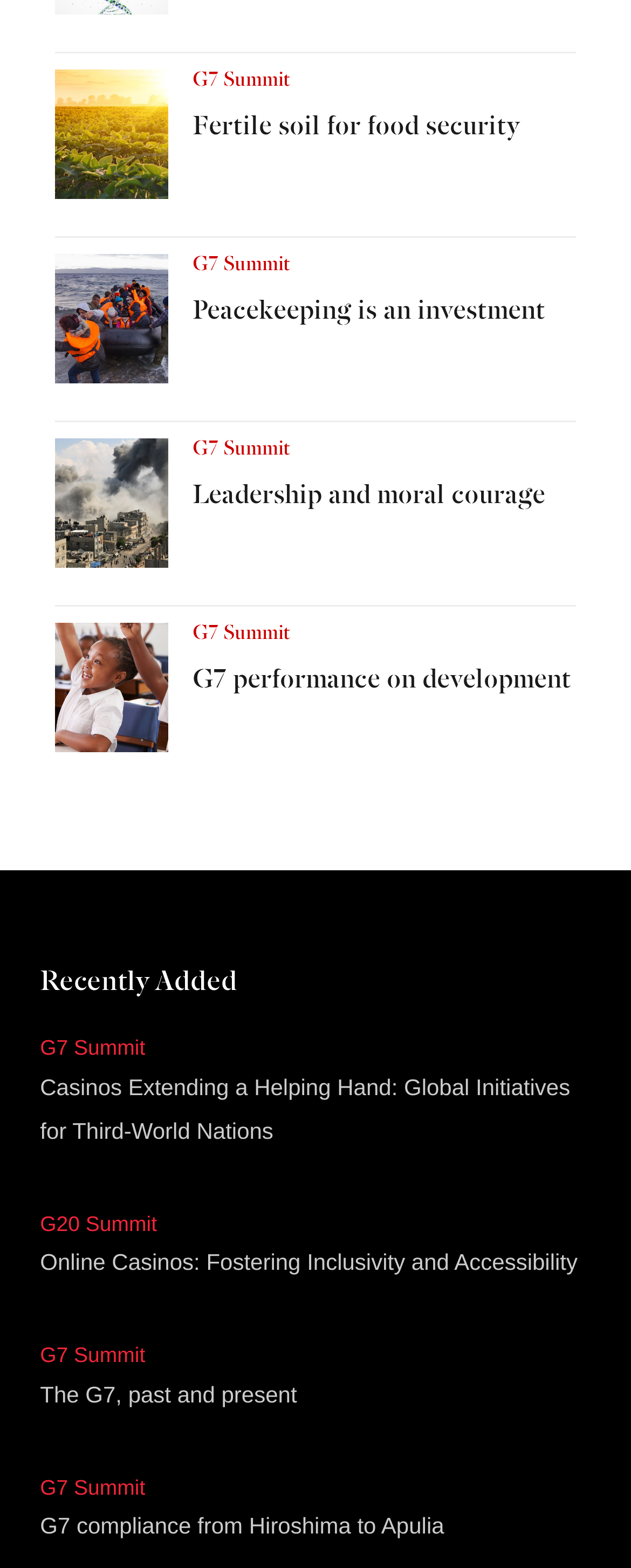Please find and report the bounding box coordinates of the element to click in order to perform the following action: "View the image above 'G7 Summit'". The coordinates should be expressed as four float numbers between 0 and 1, in the format [left, top, right, bottom].

[0.087, 0.044, 0.267, 0.127]